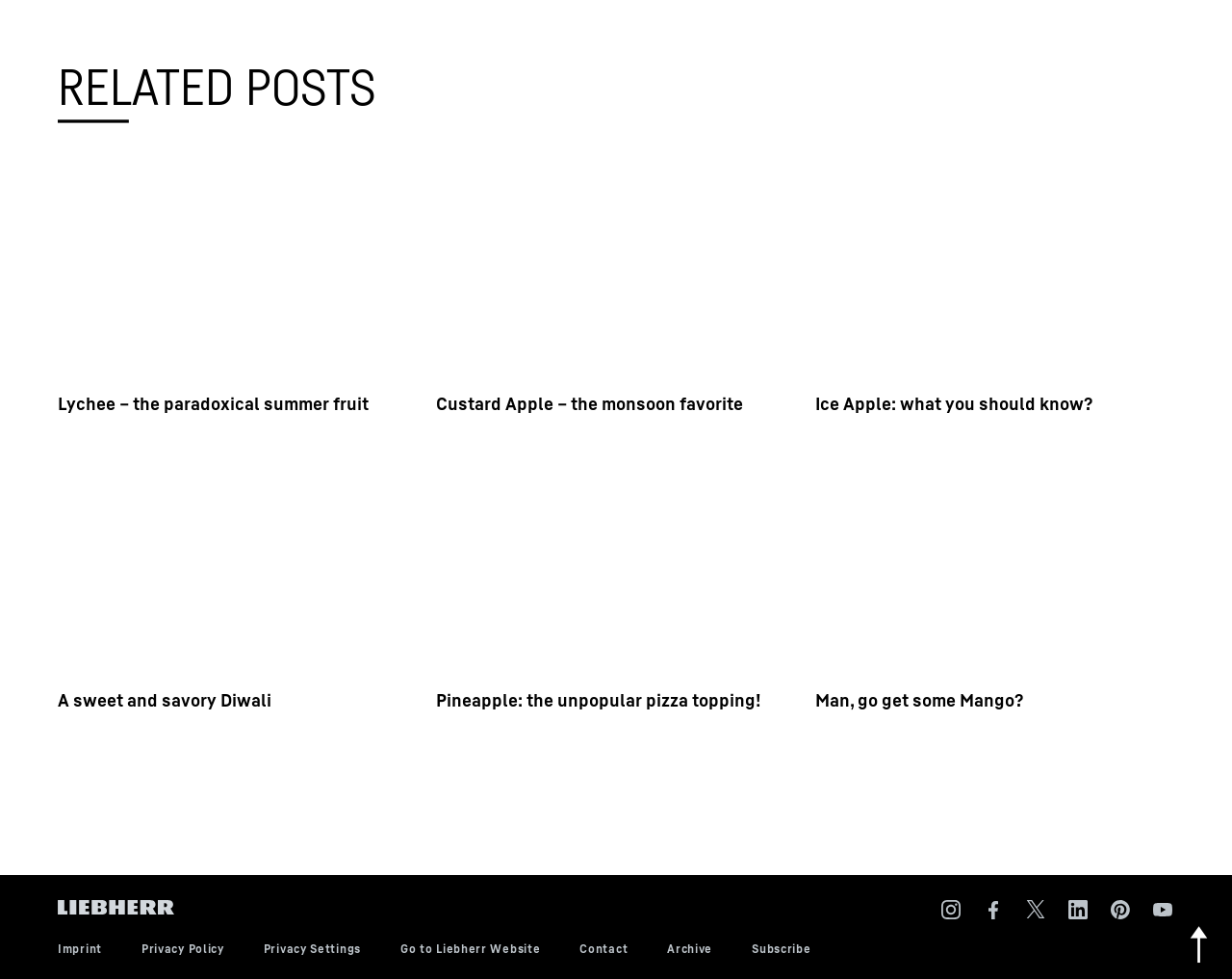Identify the bounding box coordinates of the clickable region required to complete the instruction: "Follow the Instagram link". The coordinates should be given as four float numbers within the range of 0 and 1, i.e., [left, top, right, bottom].

[0.762, 0.915, 0.781, 0.938]